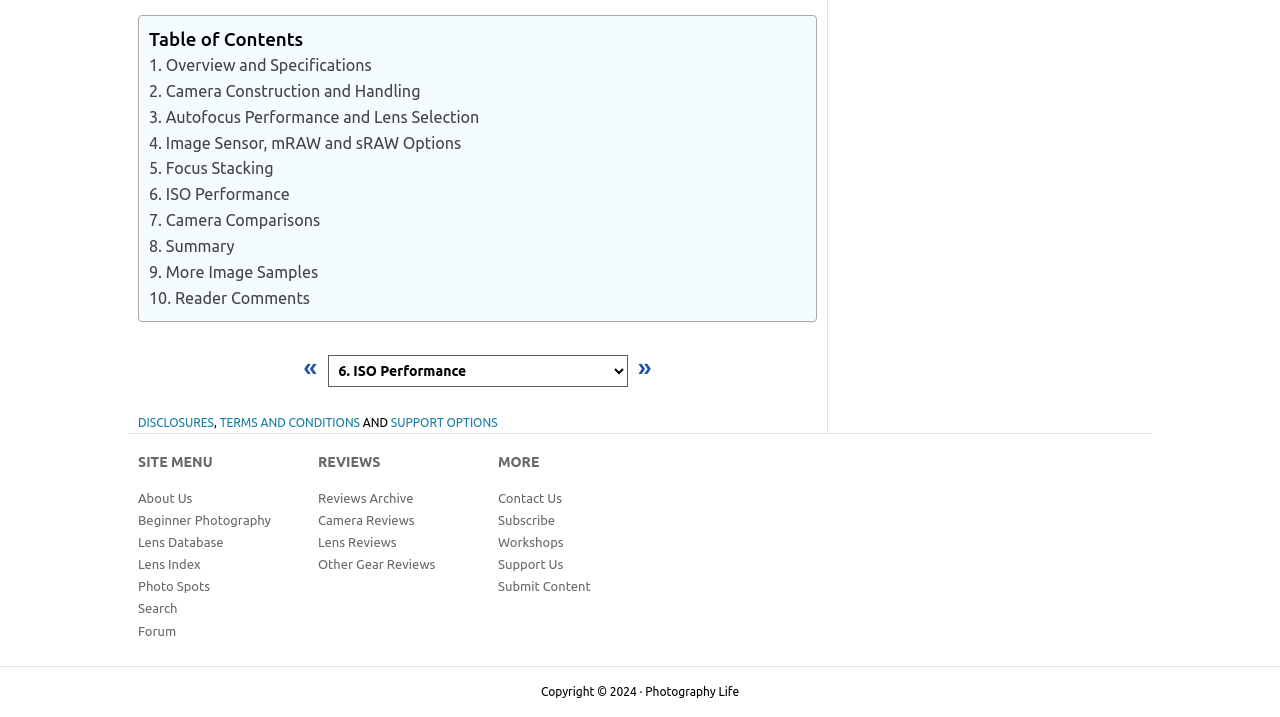Please specify the bounding box coordinates of the area that should be clicked to accomplish the following instruction: "Contact Us". The coordinates should consist of four float numbers between 0 and 1, i.e., [left, top, right, bottom].

[0.389, 0.685, 0.439, 0.704]